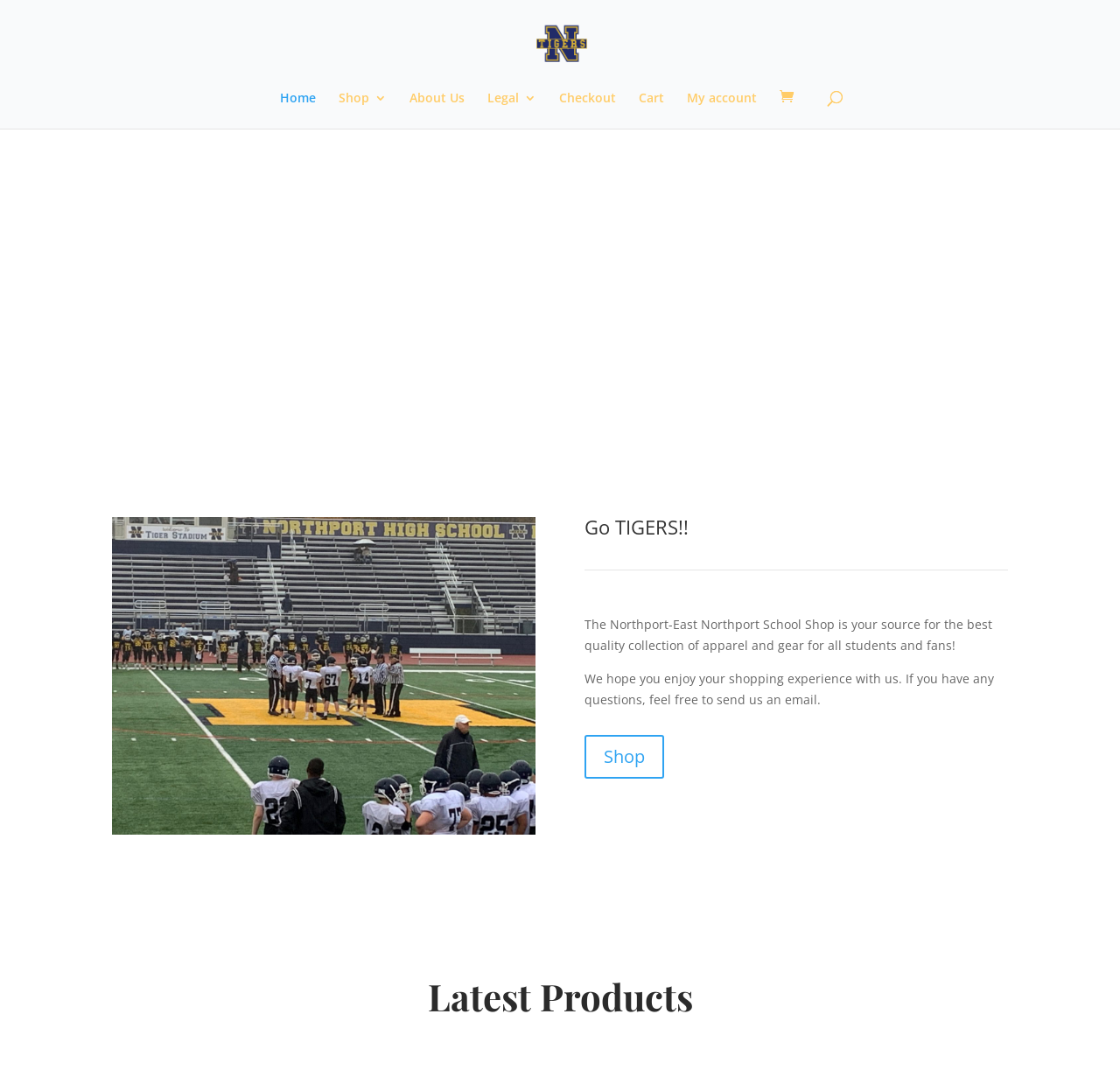Please give the bounding box coordinates of the area that should be clicked to fulfill the following instruction: "View About Us". The coordinates should be in the format of four float numbers from 0 to 1, i.e., [left, top, right, bottom].

[0.365, 0.085, 0.414, 0.119]